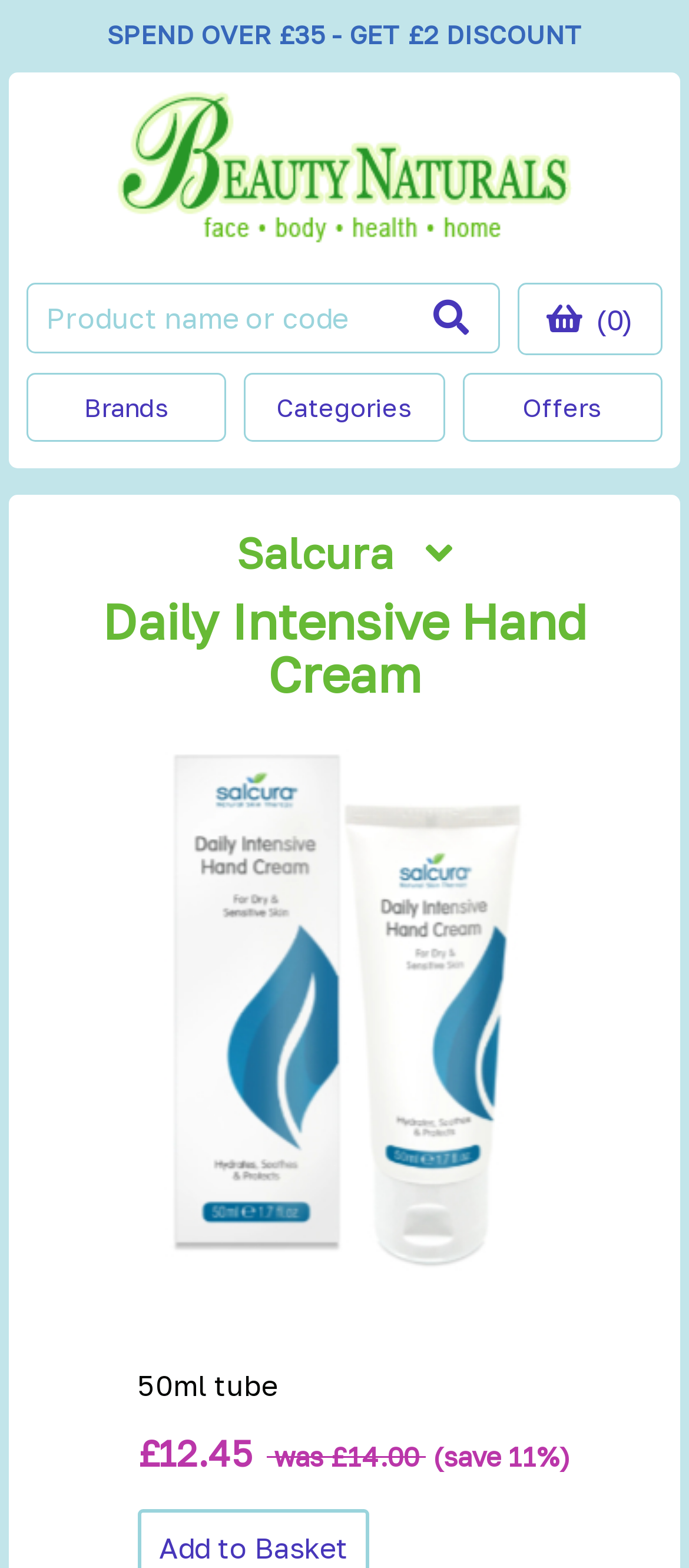How much can I save on the Daily Intensive Hand Cream?
Please provide a detailed answer to the question.

I analyzed the product information and found that the Daily Intensive Hand Cream was previously £14.00, but now it's £12.45, which means I can save 11%.